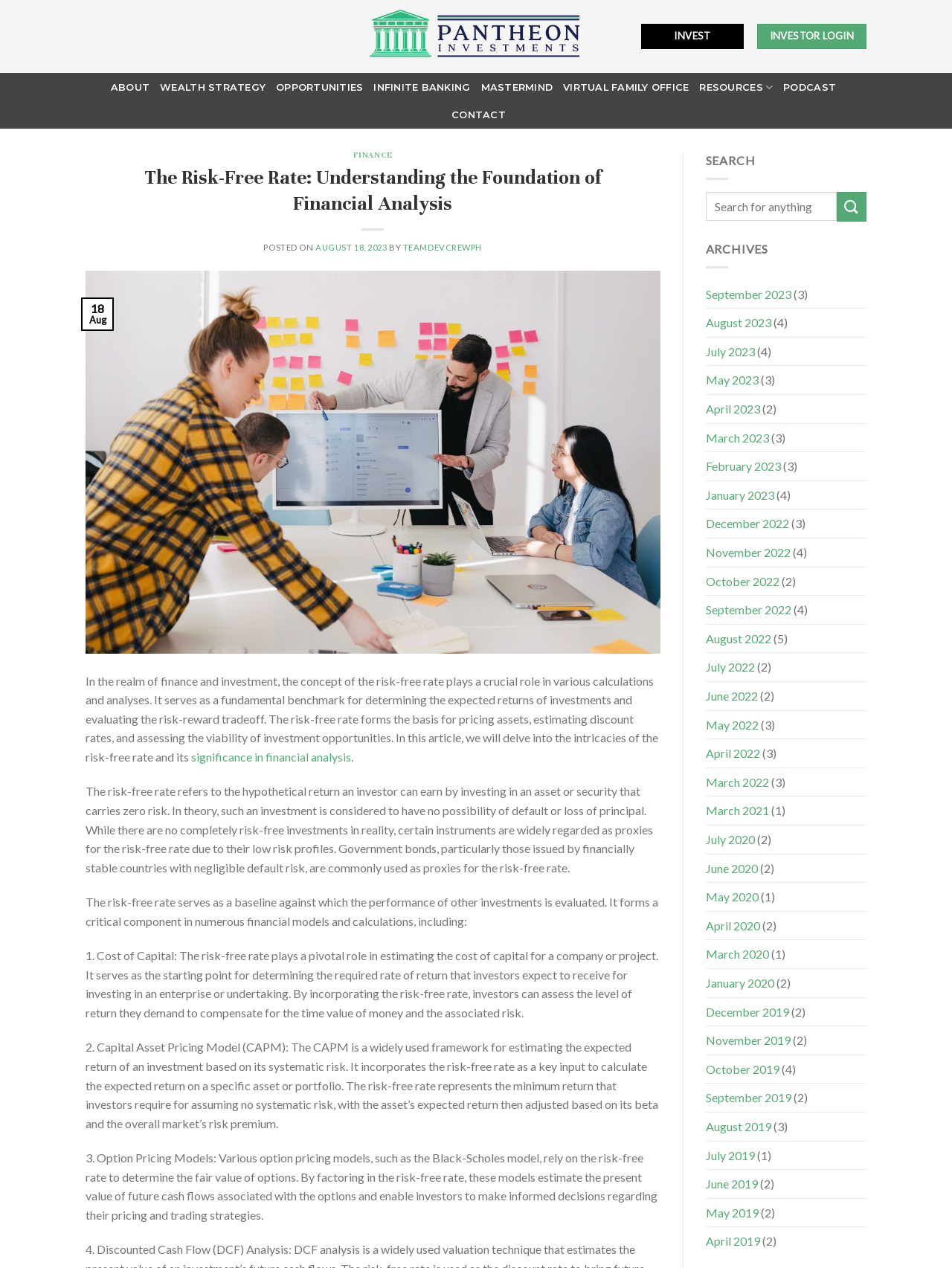Extract the primary headline from the webpage and present its text.

The Risk-Free Rate: Understanding the Foundation of Financial Analysis